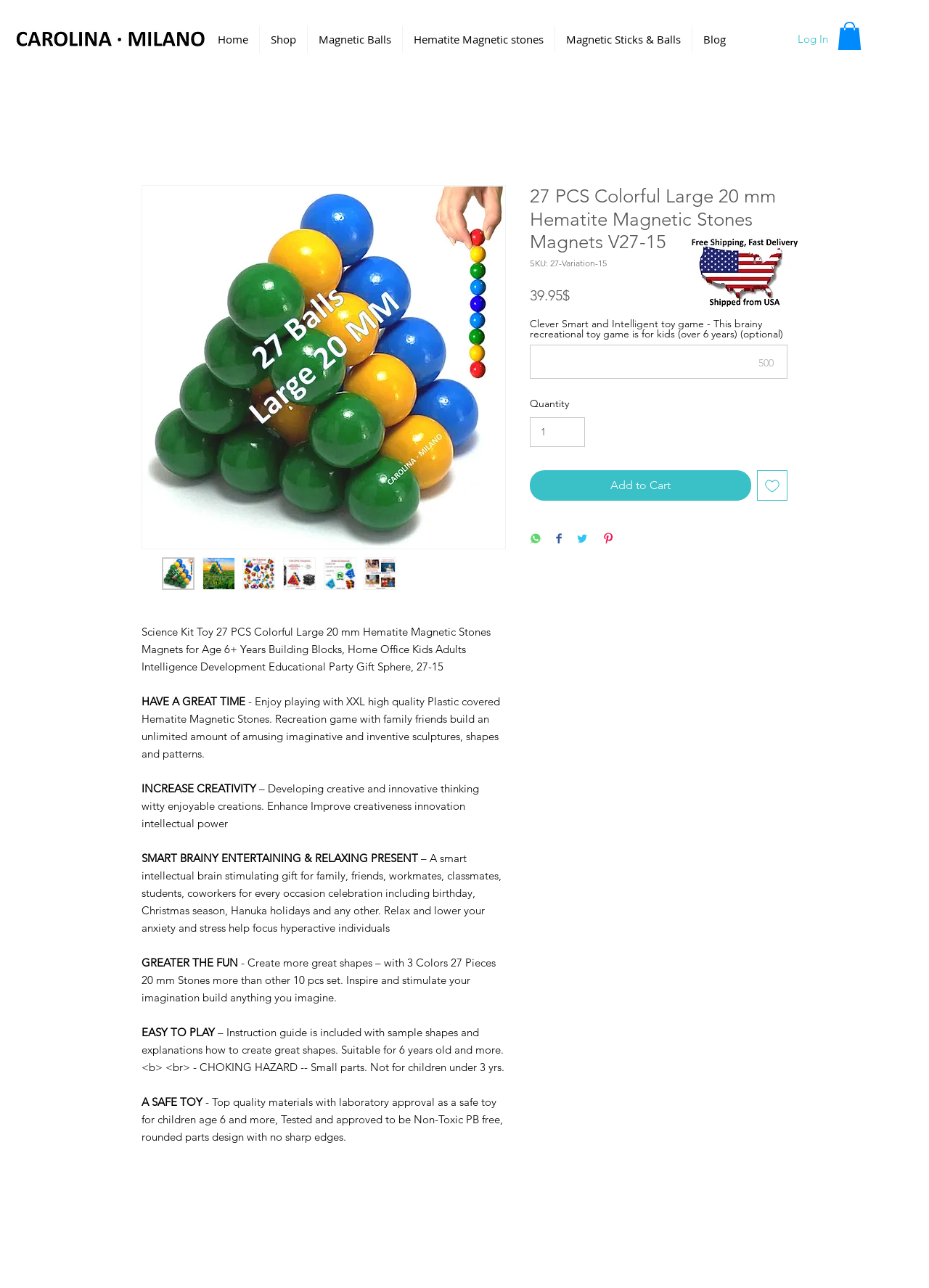Respond to the question below with a single word or phrase:
What is the purpose of the product?

Educational and recreational